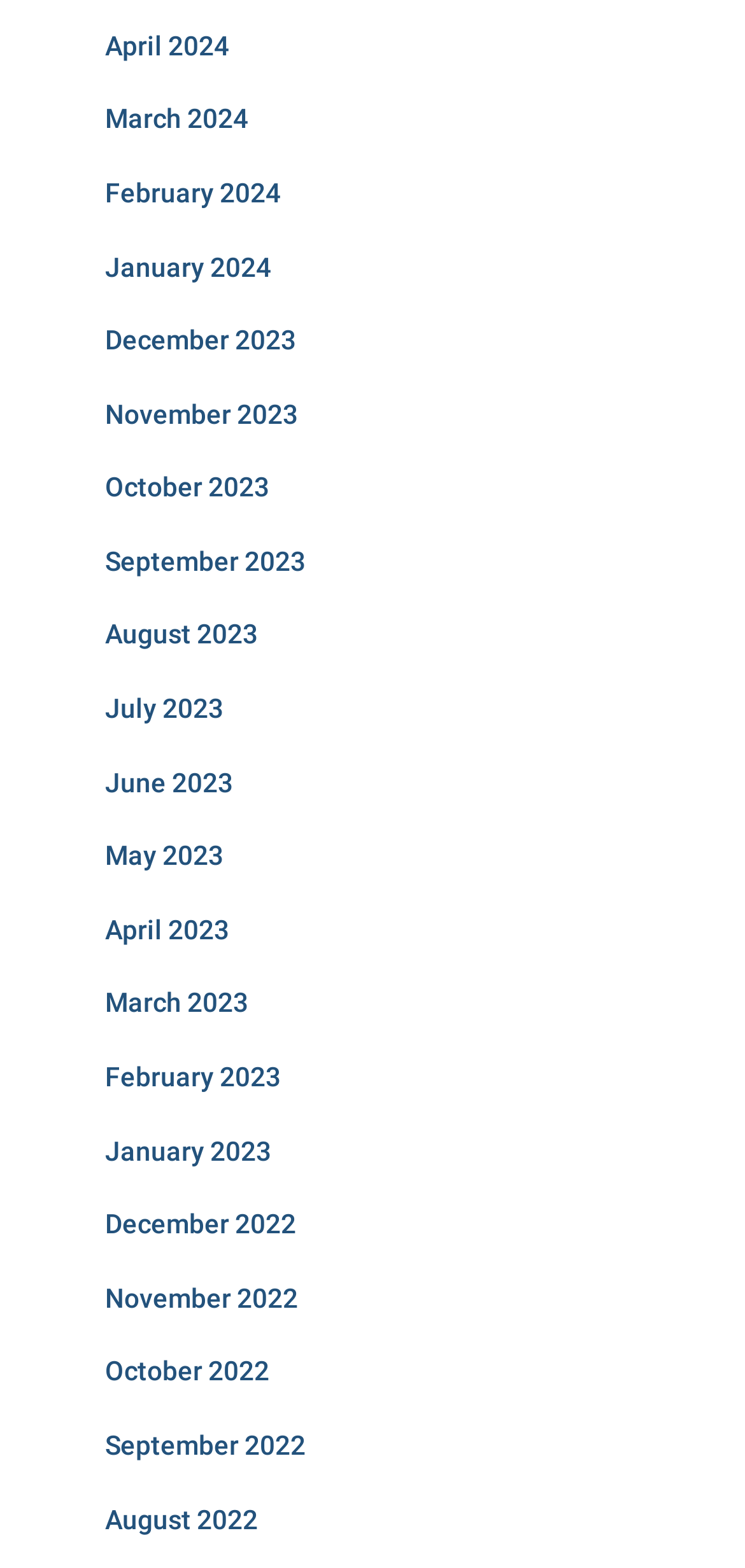Identify the bounding box coordinates of the element to click to follow this instruction: 'view April 2024'. Ensure the coordinates are four float values between 0 and 1, provided as [left, top, right, bottom].

[0.141, 0.019, 0.308, 0.039]